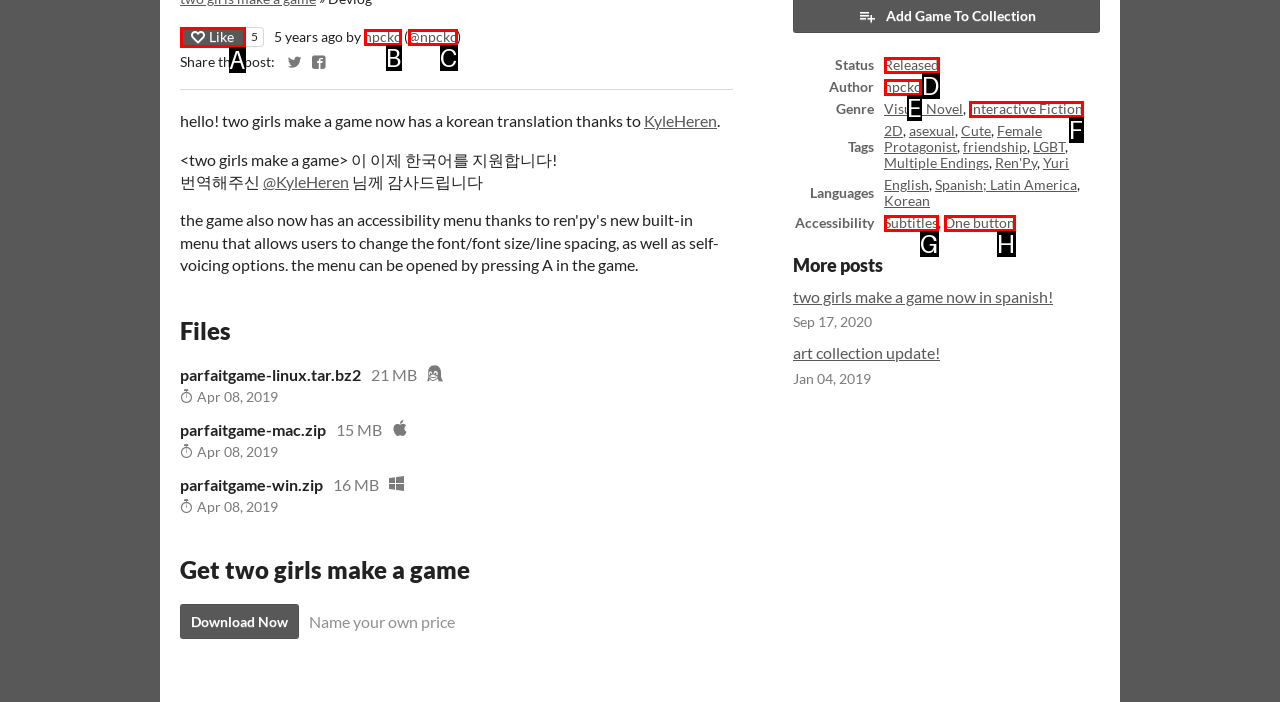Given the description: npckc, determine the corresponding lettered UI element.
Answer with the letter of the selected option.

B